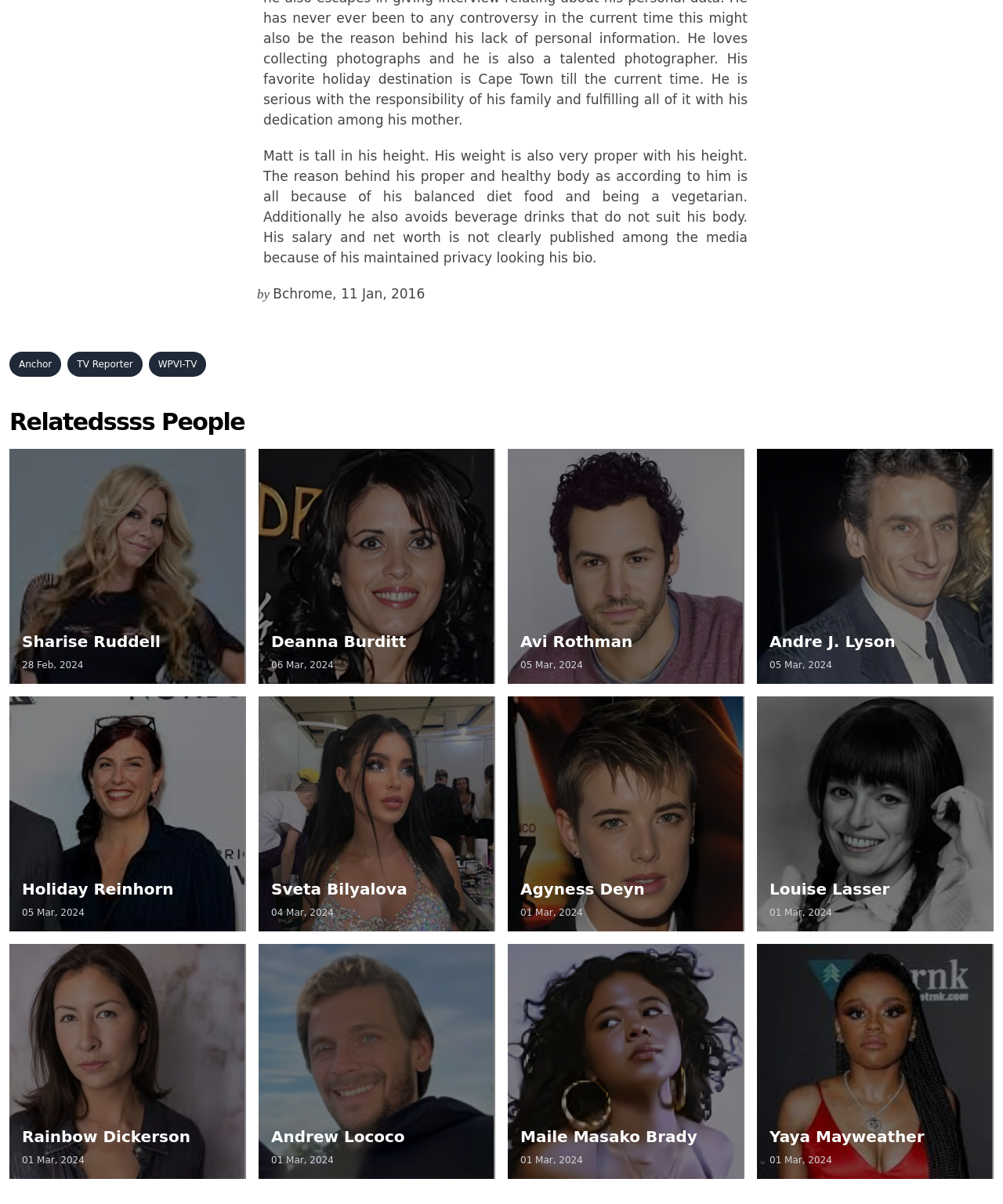Determine the bounding box coordinates of the region to click in order to accomplish the following instruction: "Read the article by Bchrome". Provide the coordinates as four float numbers between 0 and 1, specifically [left, top, right, bottom].

[0.272, 0.237, 0.424, 0.25]